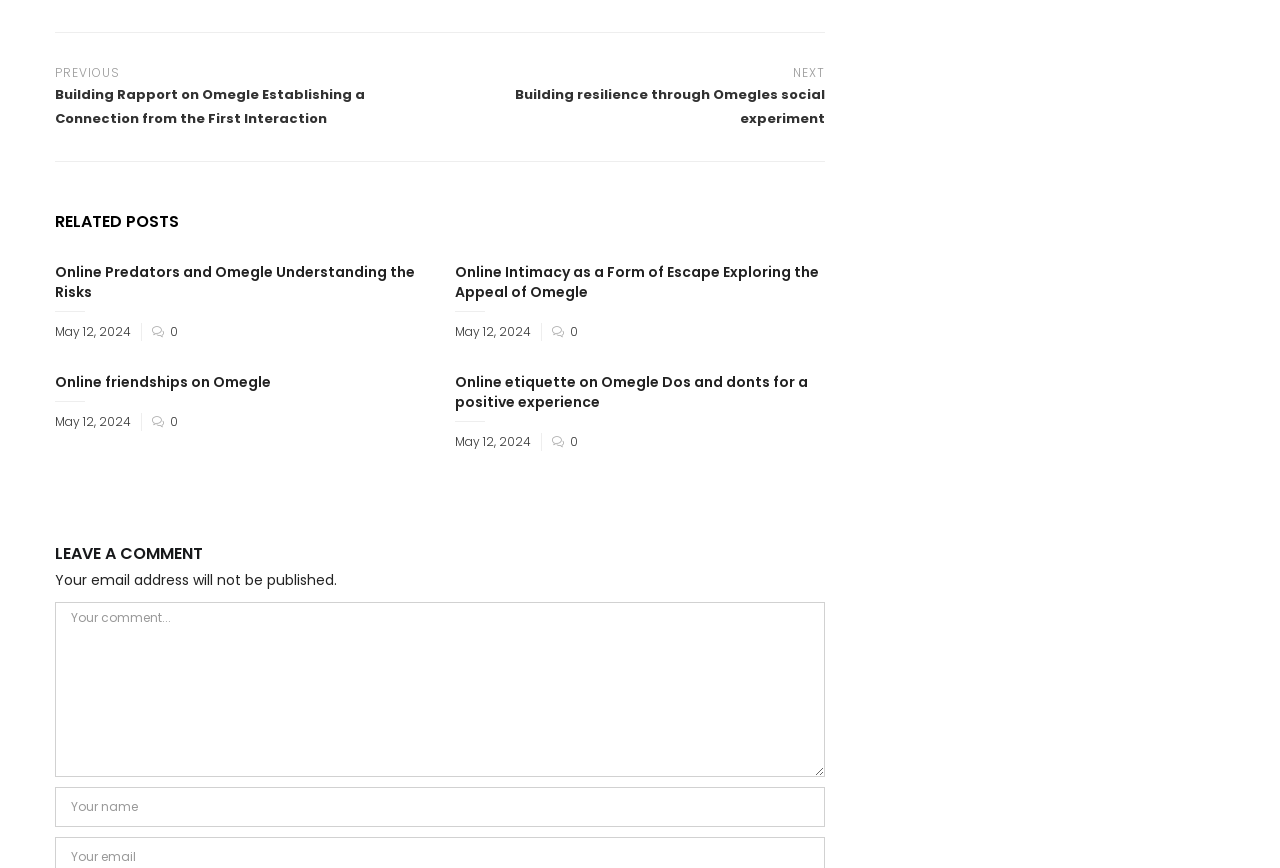Identify the bounding box coordinates for the UI element that matches this description: "Online friendships on Omegle".

[0.043, 0.429, 0.212, 0.452]